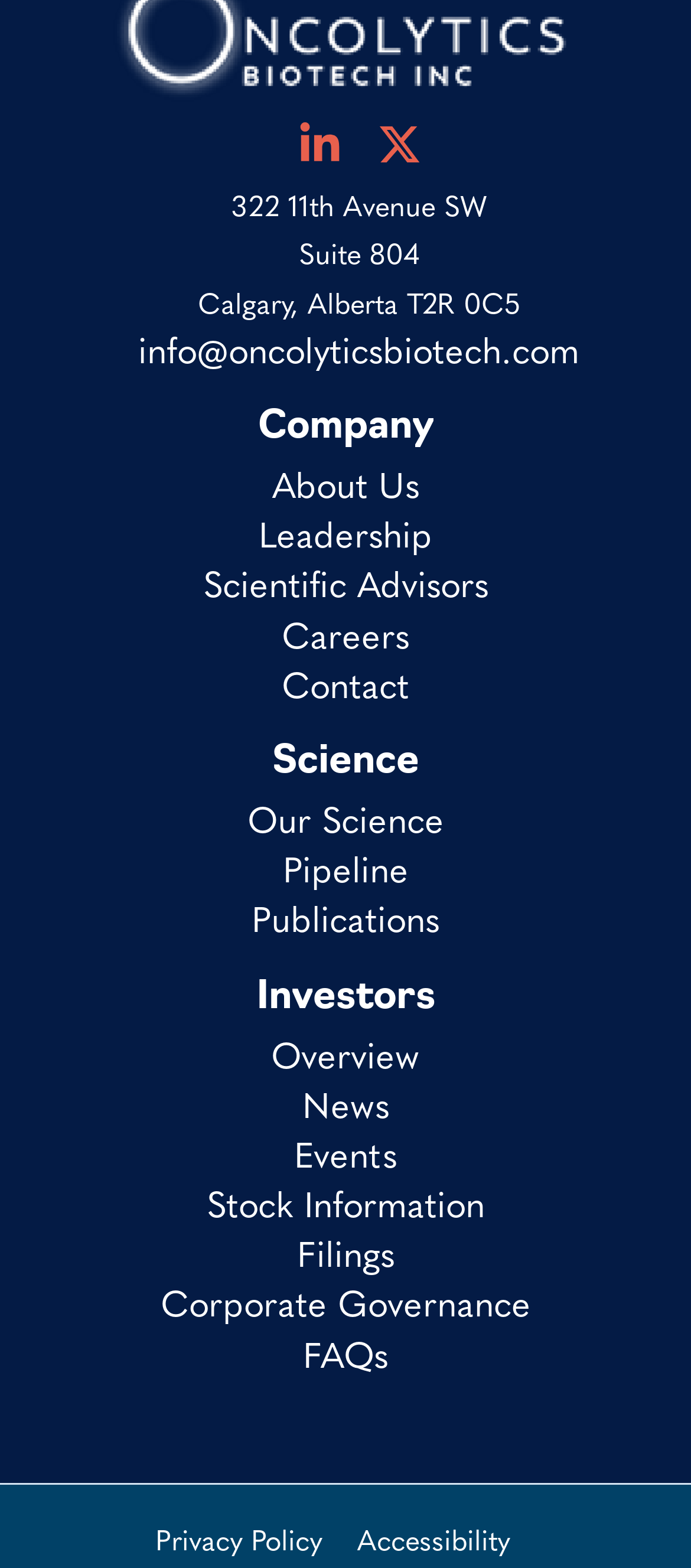Pinpoint the bounding box coordinates of the element to be clicked to execute the instruction: "Follow the company on LinkedIn".

[0.429, 0.078, 0.494, 0.106]